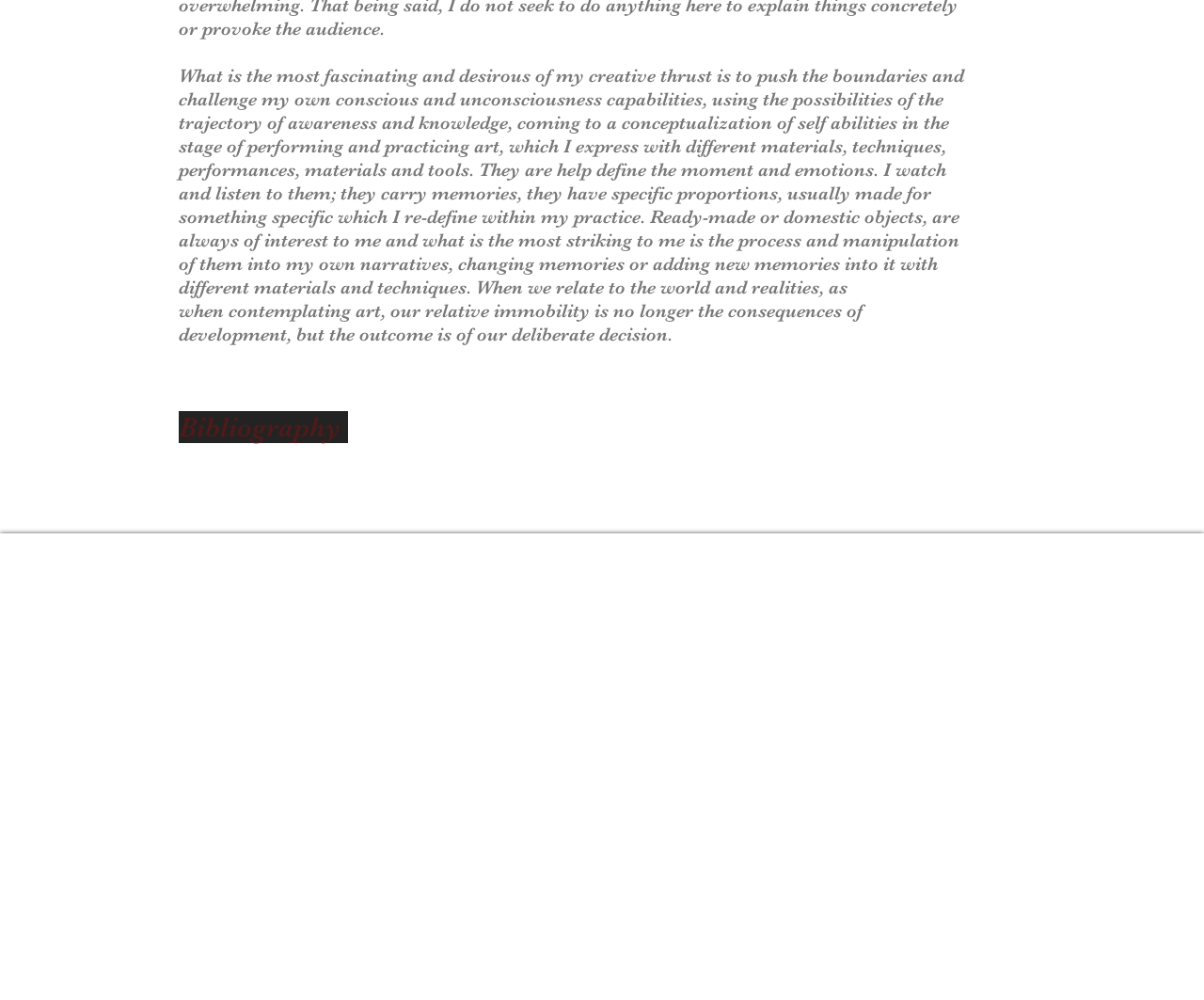What type of objects does the artist find interesting?
Please use the image to deliver a detailed and complete answer.

According to the text, the artist is particularly interested in ready-made or domestic objects and enjoys manipulating them into their own narratives, changing memories or adding new memories into it with different materials and techniques.